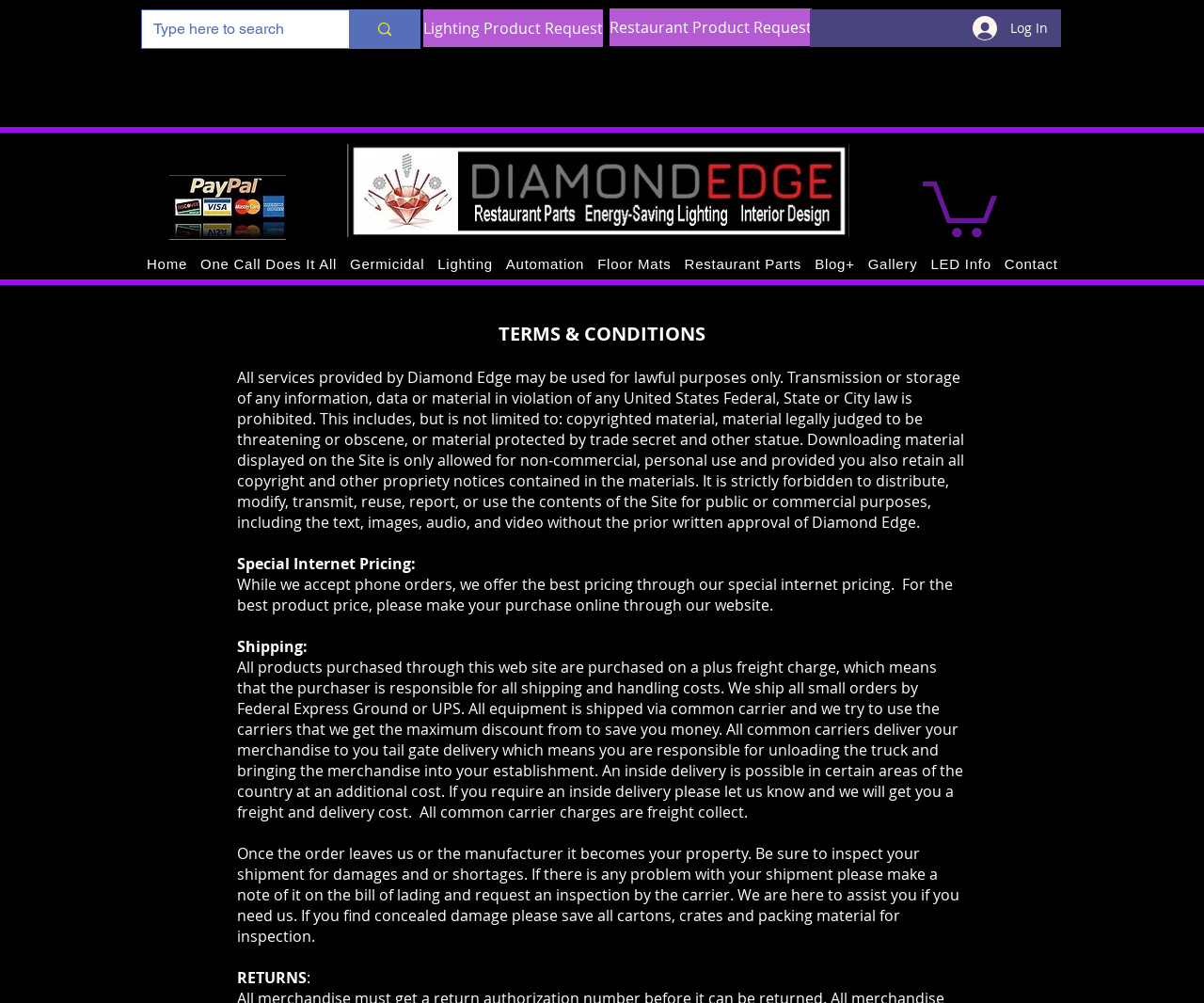Given the content of the image, can you provide a detailed answer to the question?
What types of credit cards are accepted?

The image at the bottom of the webpage displays the logos of four credit card companies: Discover, Visa, Mastercard, and American Express. This indicates that the website accepts these four types of credit cards as payment.